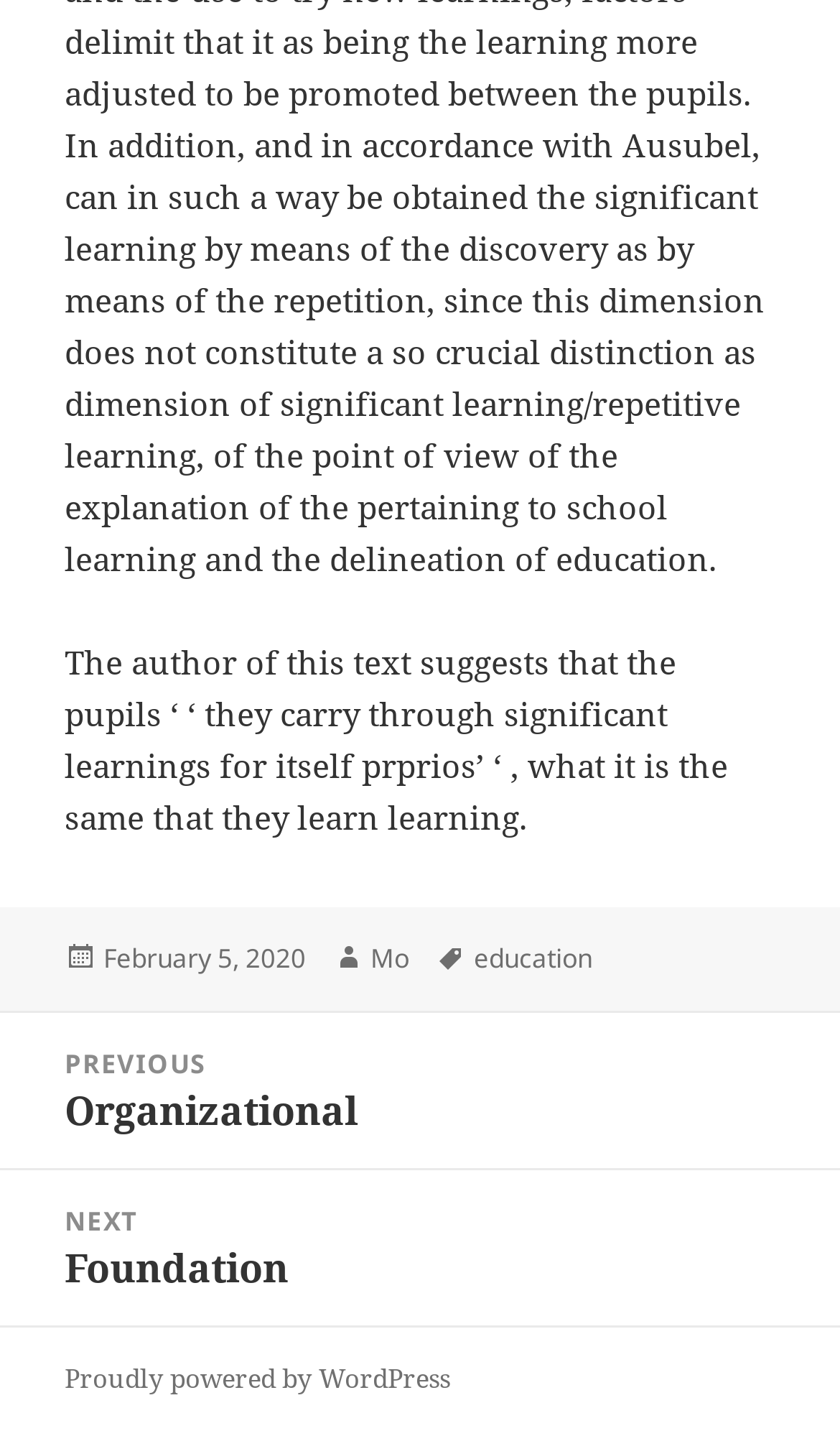What is the platform that powers this website?
Please answer the question with a detailed response using the information from the screenshot.

I found the platform that powers this website by looking at the footer section of the webpage, where it says 'Proudly powered by WordPress'.